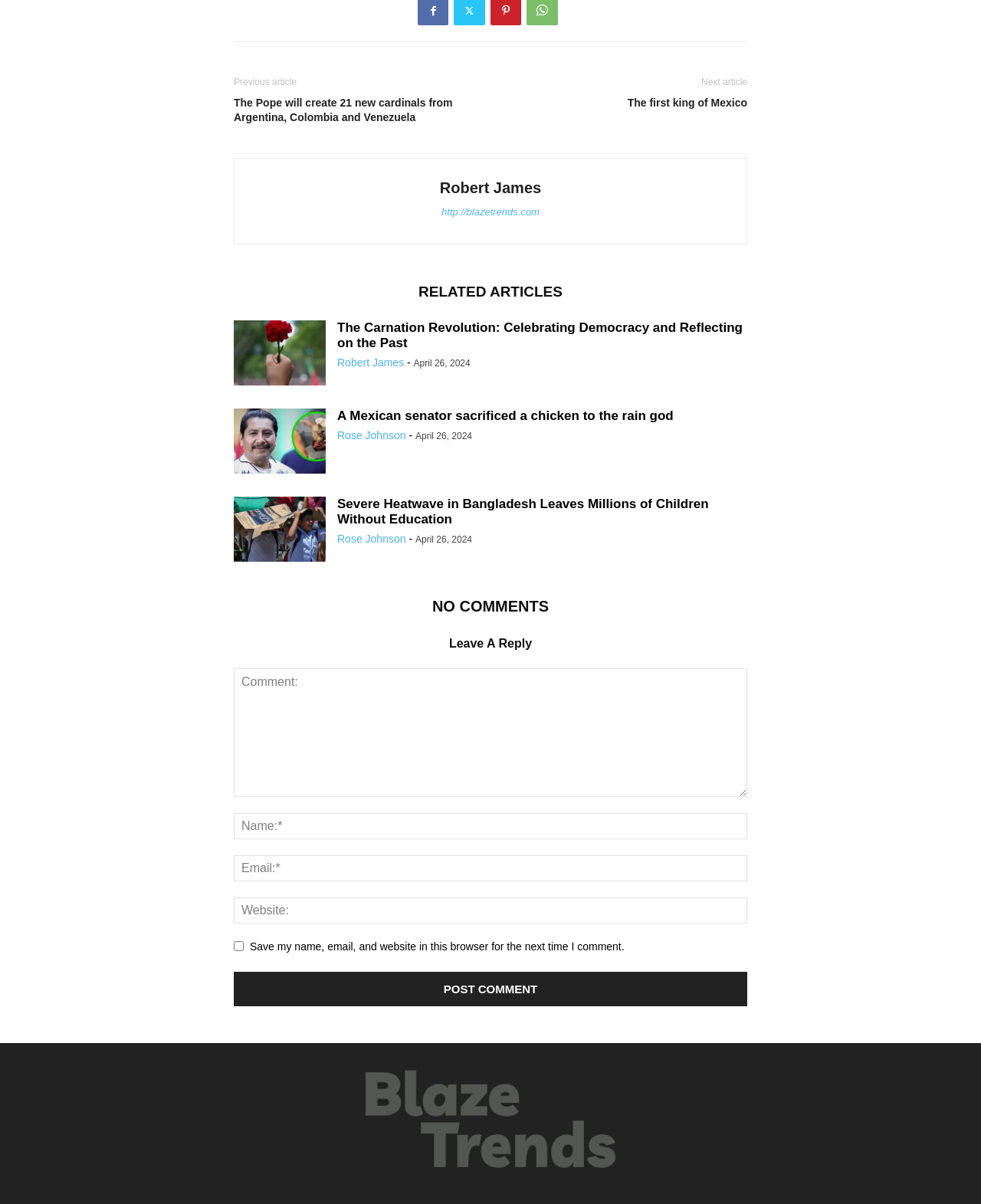Given the element description November 2023, specify the bounding box coordinates of the corresponding UI element in the format (top-left x, top-left y, bottom-right x, bottom-right y). All values must be between 0 and 1.

None